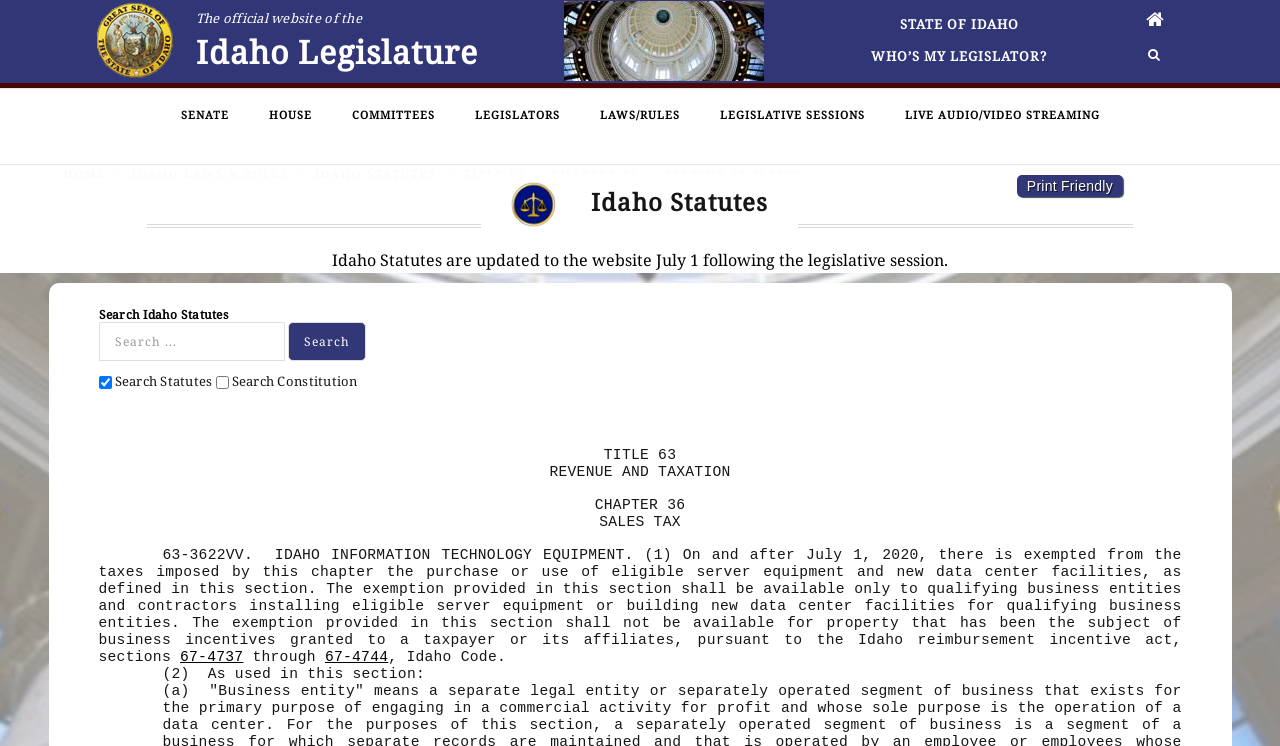Please determine the bounding box coordinates for the UI element described as: "parent_node: Search Idaho Statutes value="Search"".

[0.225, 0.431, 0.286, 0.484]